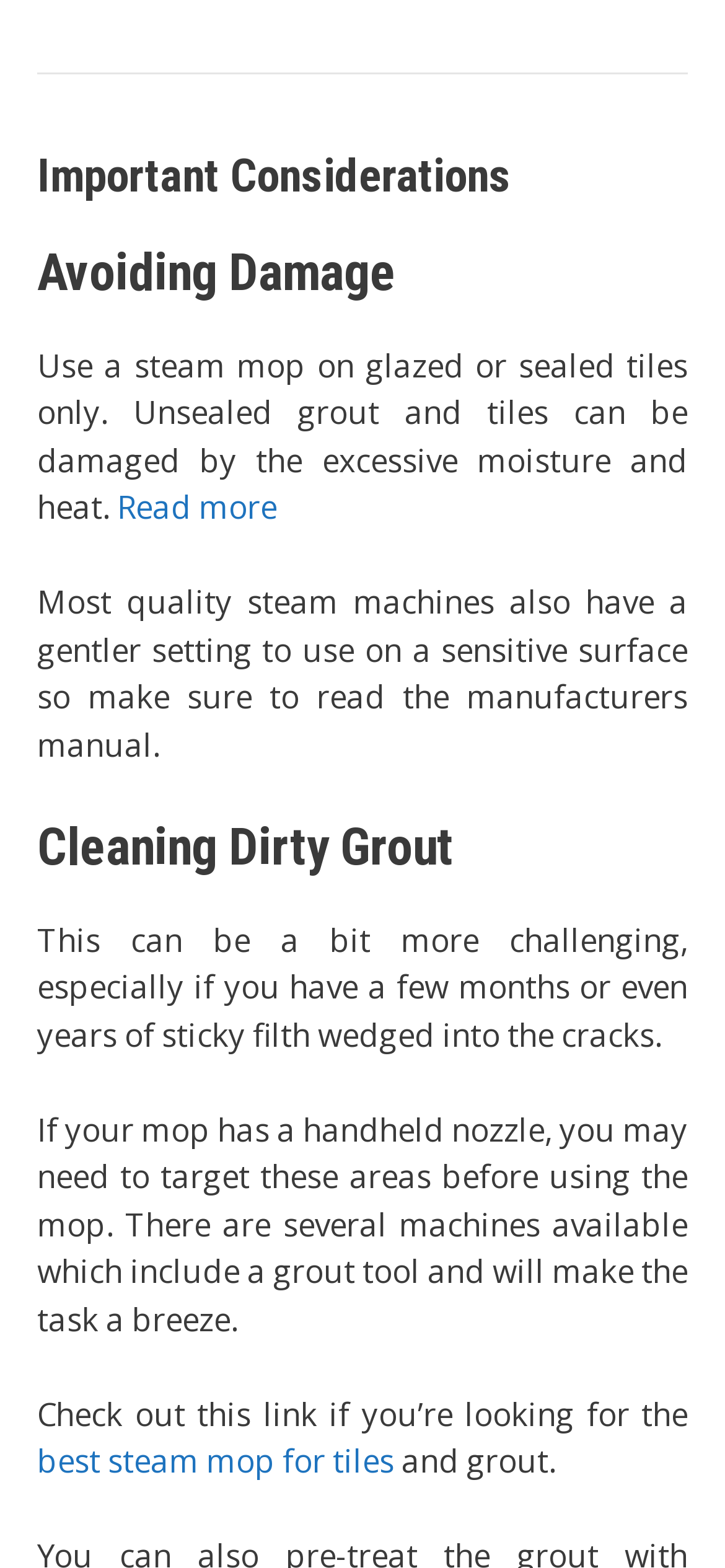Based on the image, provide a detailed and complete answer to the question: 
What is the purpose of a handheld nozzle in a steam mop?

The webpage mentions that if a steam mop has a handheld nozzle, it can be used to target dirty grout areas before using the mop, making it easier to clean these areas.